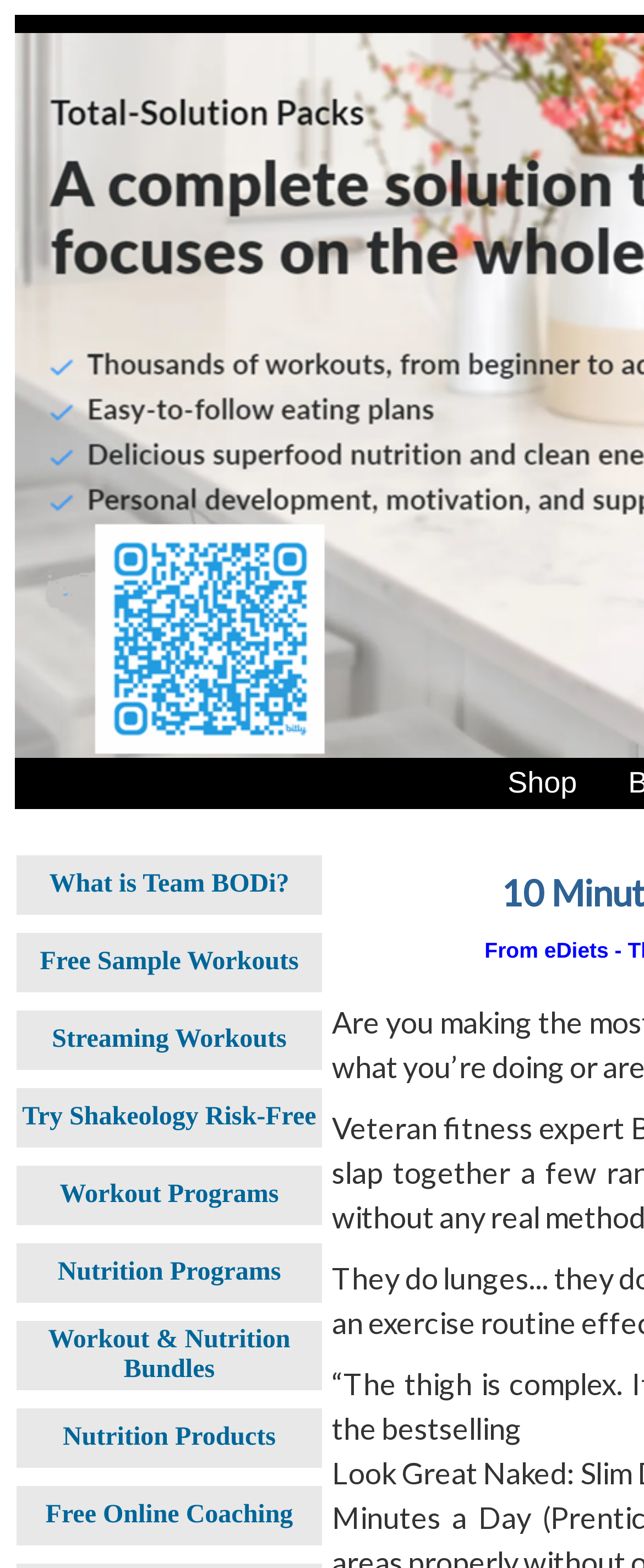Provide a short answer using a single word or phrase for the following question: 
How many rows are there in the first table?

1